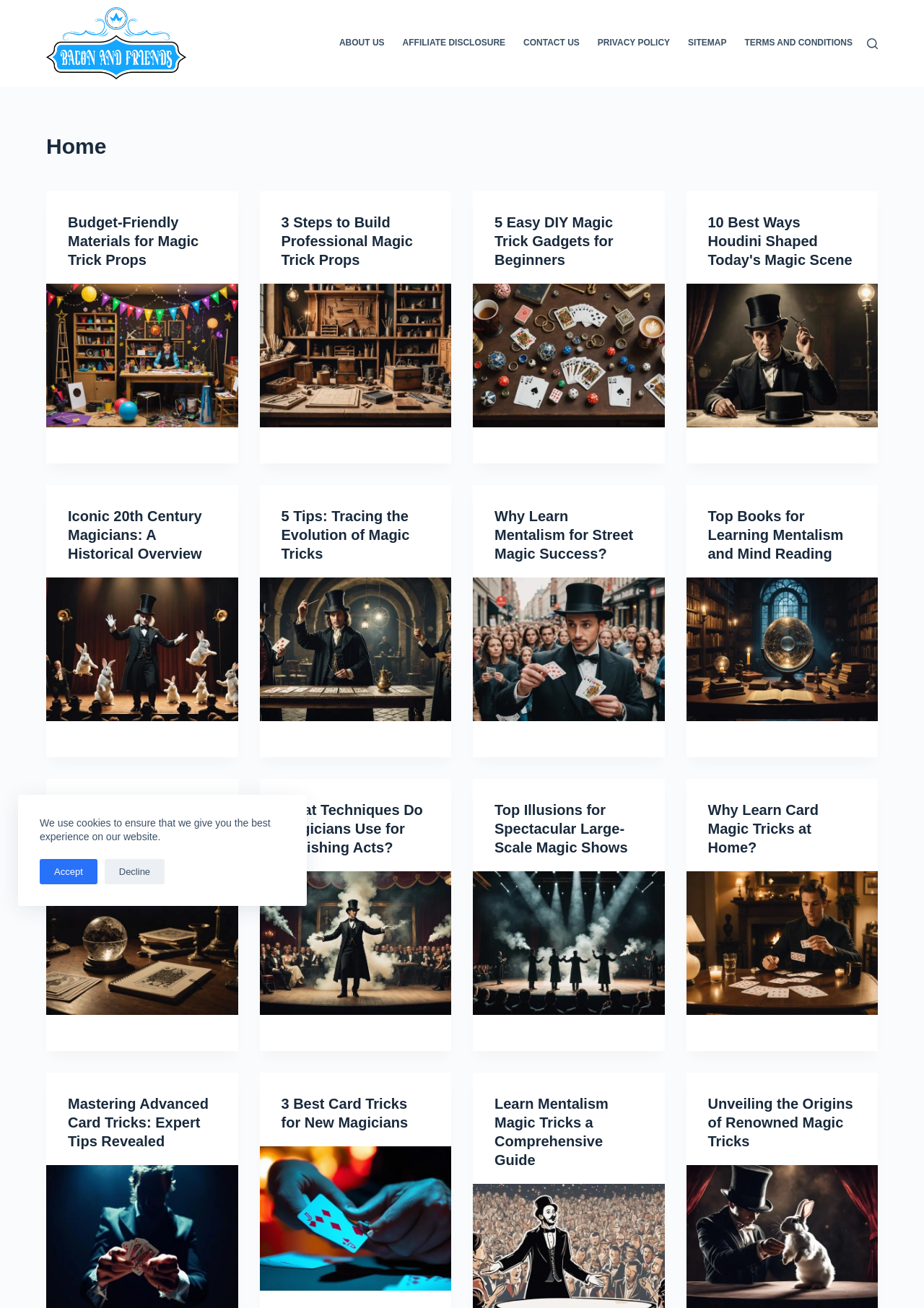Determine the bounding box coordinates for the area you should click to complete the following instruction: "Visit the 'ABOUT US' page".

[0.367, 0.0, 0.426, 0.066]